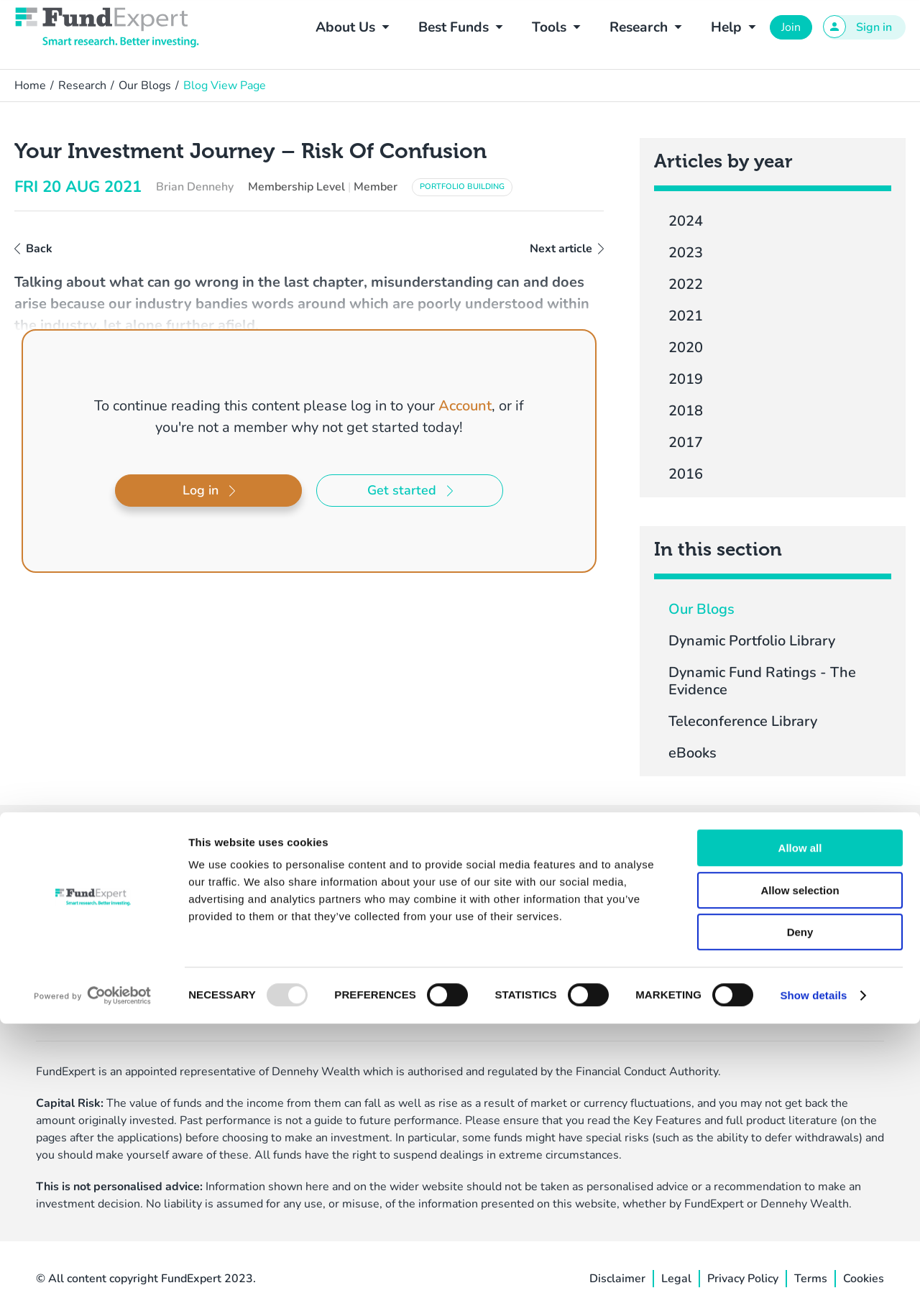Offer an in-depth caption of the entire webpage.

The webpage is titled "Your Investment Journey – Risk Of Confusion" and appears to be a blog article page. At the top, there is a dialog box with a logo and a link to open in a new window, accompanied by an image of "Powered by Cookiebot". Below this, there is a tab panel with a heading "This website uses cookies" and a description of how the website uses cookies. There are also four checkboxes for consent selection: NECESSARY, PREFERENCES, STATISTICS, and MARKETING.

To the right of the consent selection, there are three buttons: Deny, Allow selection, and Allow all. Below these buttons, there is a header section with links to "Fund Expert", "Join", "Sign in", and several other pages.

The main content of the page is an article with a heading "Your Investment Journey – Risk Of Confusion" and a subheading "FRI 20 AUG 2021" by Brian Dennehy. The article has several paragraphs of text, with a link to log in to continue reading. There are also links to navigate to the previous and next articles.

To the right of the article, there is a section with links to articles by year, ranging from 2016 to 2024. Below this, there is another section with links to other pages, including "Our Blogs", "Dynamic Portfolio Library", and several others.

At the bottom of the page, there is a footer section with links to "About Us", "What We Do", and several other pages related to the website's purpose and functionality.